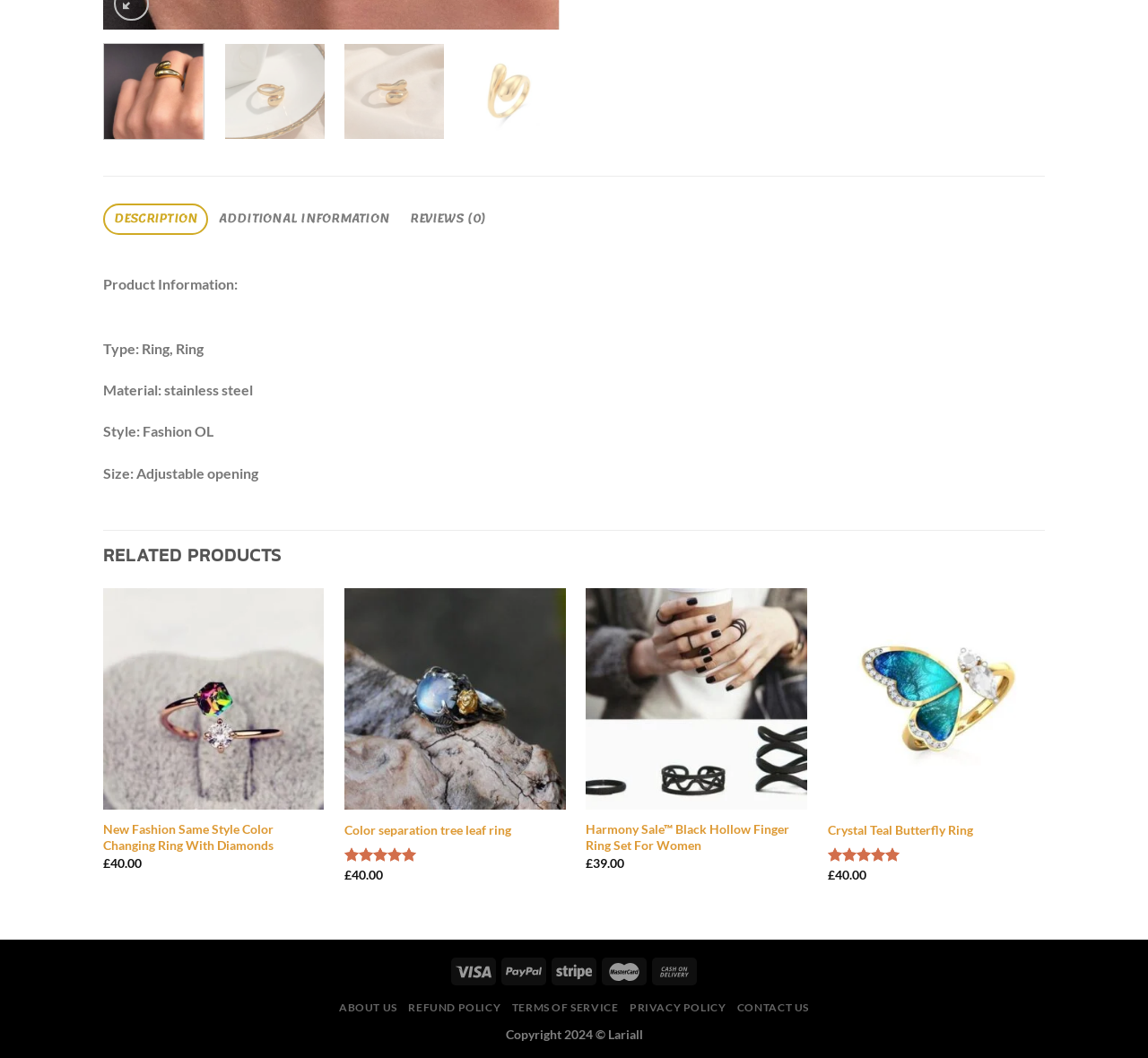Provide the bounding box coordinates in the format (top-left x, top-left y, bottom-right x, bottom-right y). All values are floating point numbers between 0 and 1. Determine the bounding box coordinate of the UI element described as: Quick View

[0.09, 0.766, 0.282, 0.795]